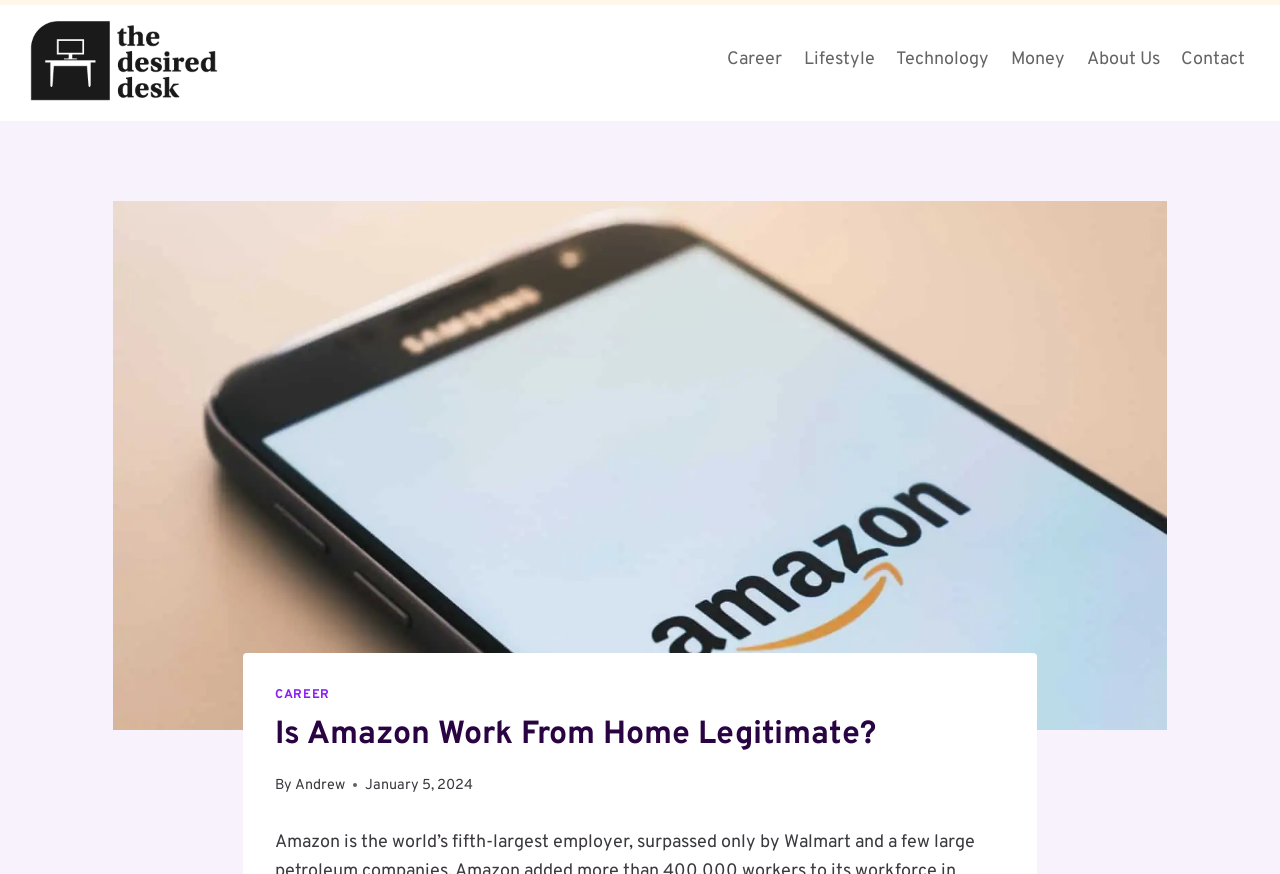Who wrote the article 'Is Amazon Work From Home Legitimate?'?
Answer briefly with a single word or phrase based on the image.

Andrew